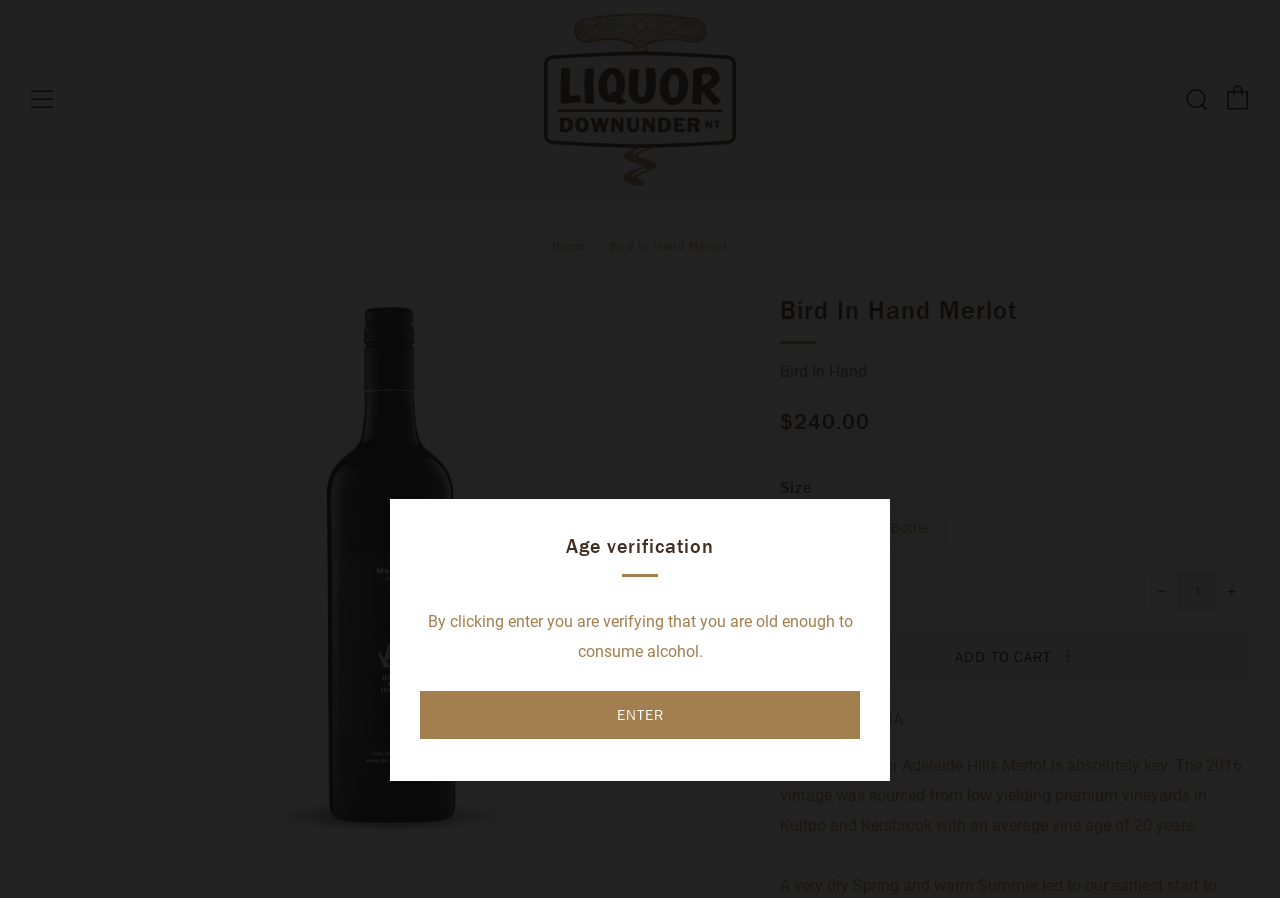Pinpoint the bounding box coordinates of the clickable element needed to complete the instruction: "Click the 'ENTER' button for age verification". The coordinates should be provided as four float numbers between 0 and 1: [left, top, right, bottom].

[0.328, 0.769, 0.672, 0.823]